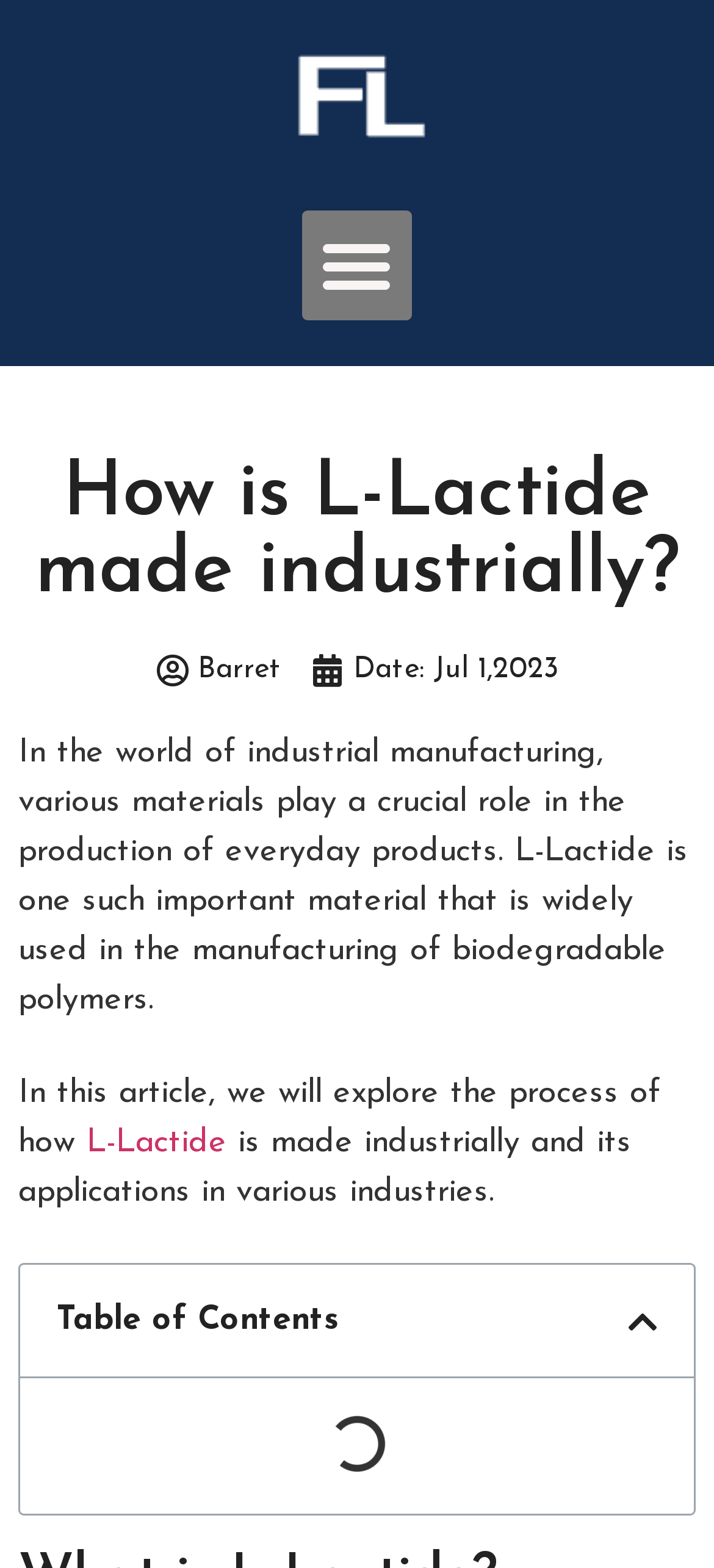Provide your answer to the question using just one word or phrase: What is the purpose of the button labeled 'Menu Toggle'?

To toggle the menu